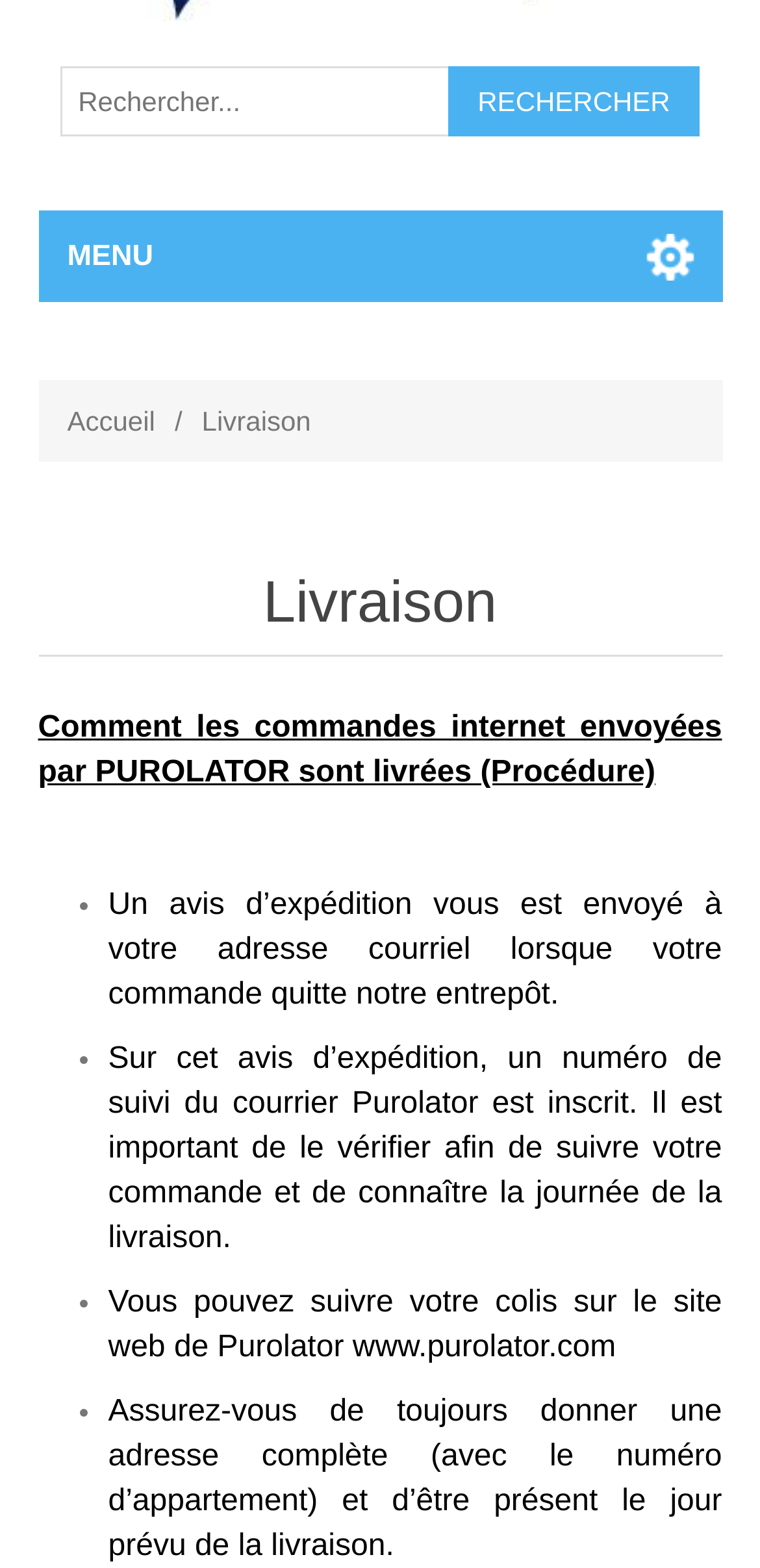Provide the bounding box coordinates, formatted as (top-left x, top-left y, bottom-right x, bottom-right y), with all values being floating point numbers between 0 and 1. Identify the bounding box of the UI element that matches the description: Accueil

[0.088, 0.249, 0.204, 0.288]